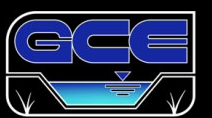What services does GCE focus on?
Examine the webpage screenshot and provide an in-depth answer to the question.

The logo emphasizes the company's focus on civil and agricultural engineering services, which is reflected in the graphical elements that suggest irrigation and engineering alongside the abstract representation of water.